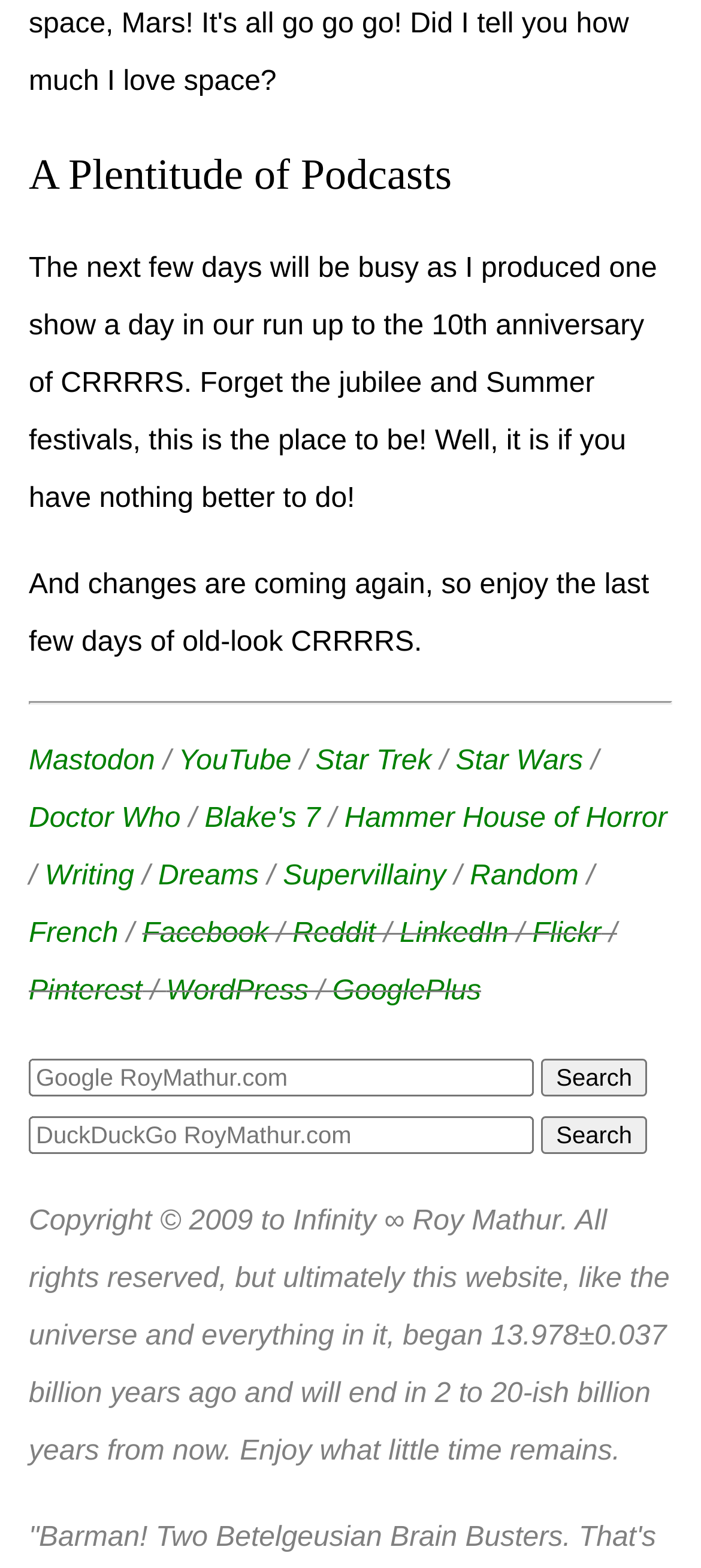What is the purpose of the search boxes?
Can you provide a detailed and comprehensive answer to the question?

The two search boxes, one with Google and the other with DuckDuckGo, are provided to allow users to search for specific content within the website, making it easier to find relevant information.